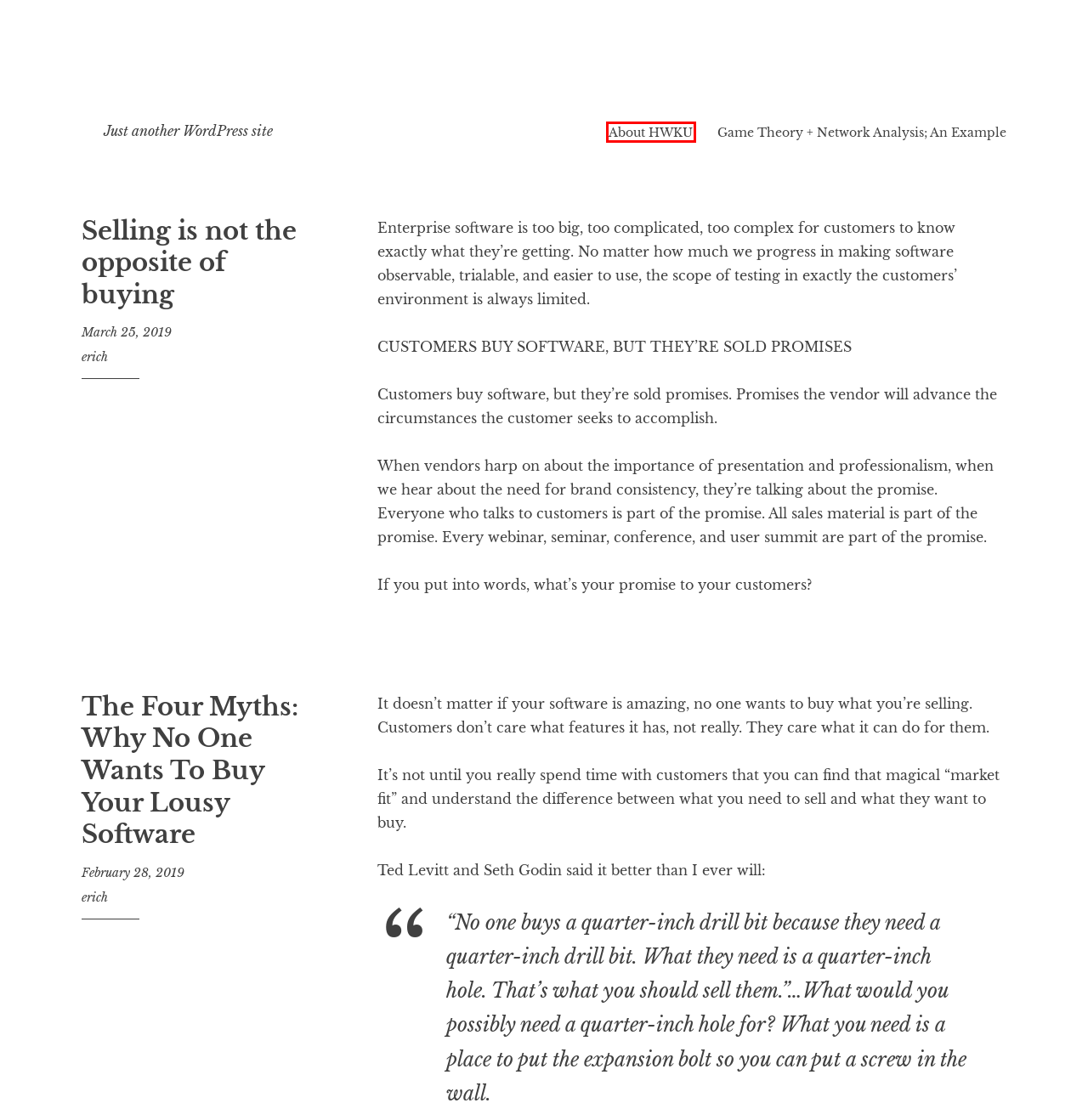With the provided screenshot showing a webpage and a red bounding box, determine which webpage description best fits the new page that appears after clicking the element inside the red box. Here are the options:
A. Selling is not the opposite of buying
B. Alpha and Beta of Software Risk
C. Game Theory + Network Analysis; An Example
D. GitHub - emorisse/ARIMAelephant
E. Todoist | A To-Do List to Organize Your Work & Life
F. erich
G. The Four Myths: Why No One Wants To Buy Your Lousy Software
H. About HWKU

H